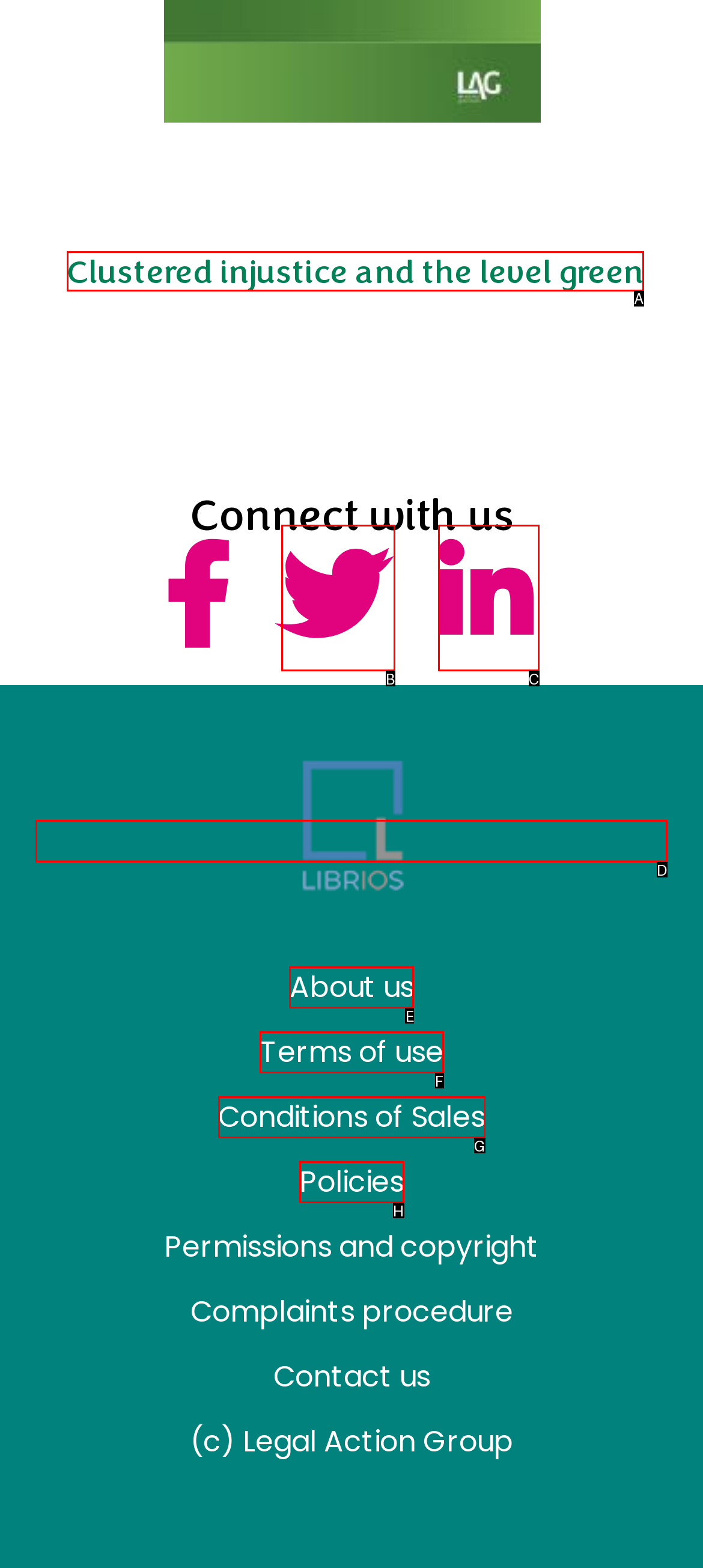Determine which UI element you should click to perform the task: Learn about 'System development by Librios Ltd'
Provide the letter of the correct option from the given choices directly.

D